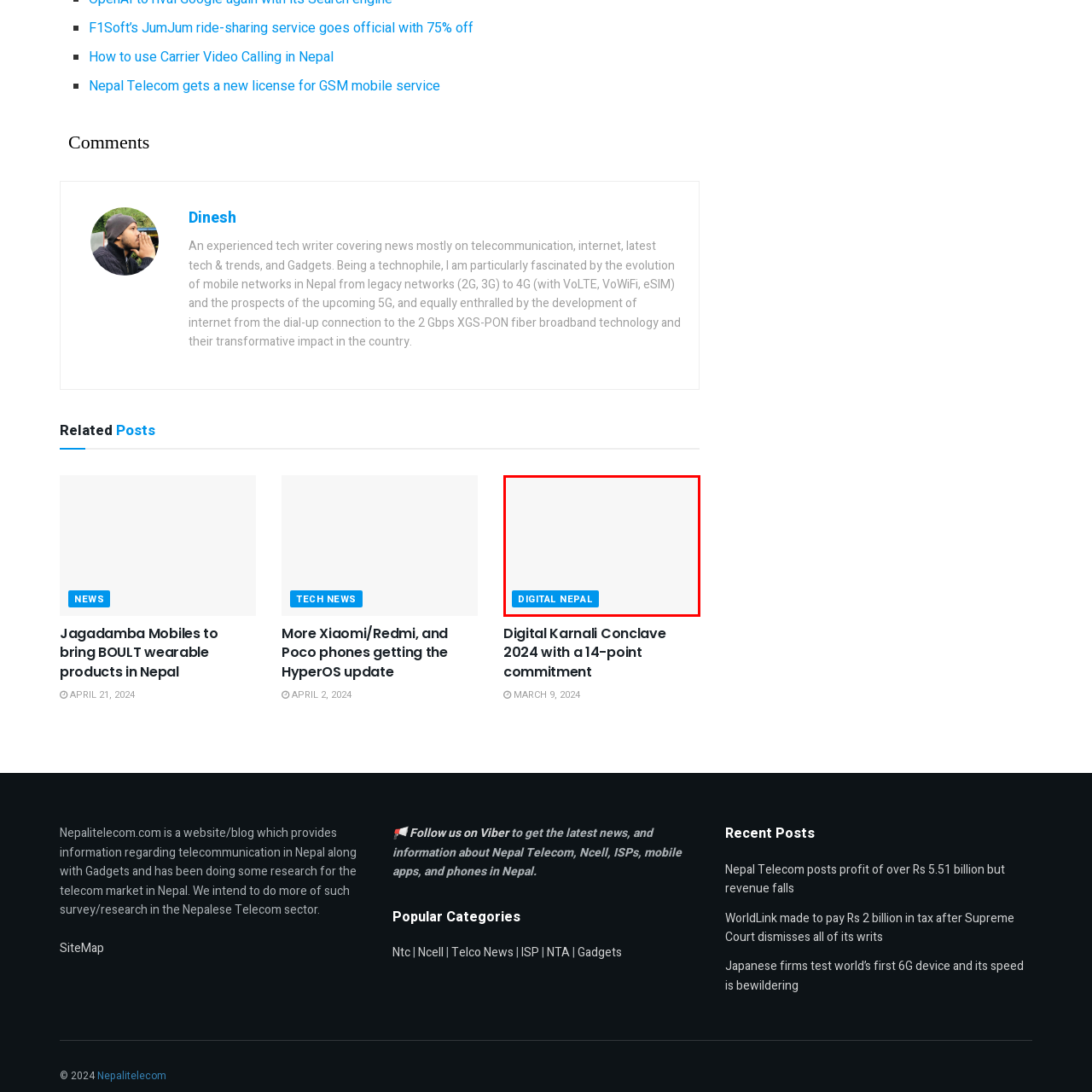Focus on the section encased in the red border, What event is likely related to the image? Give your response as a single word or phrase.

Digital Karnali Conclave 2024